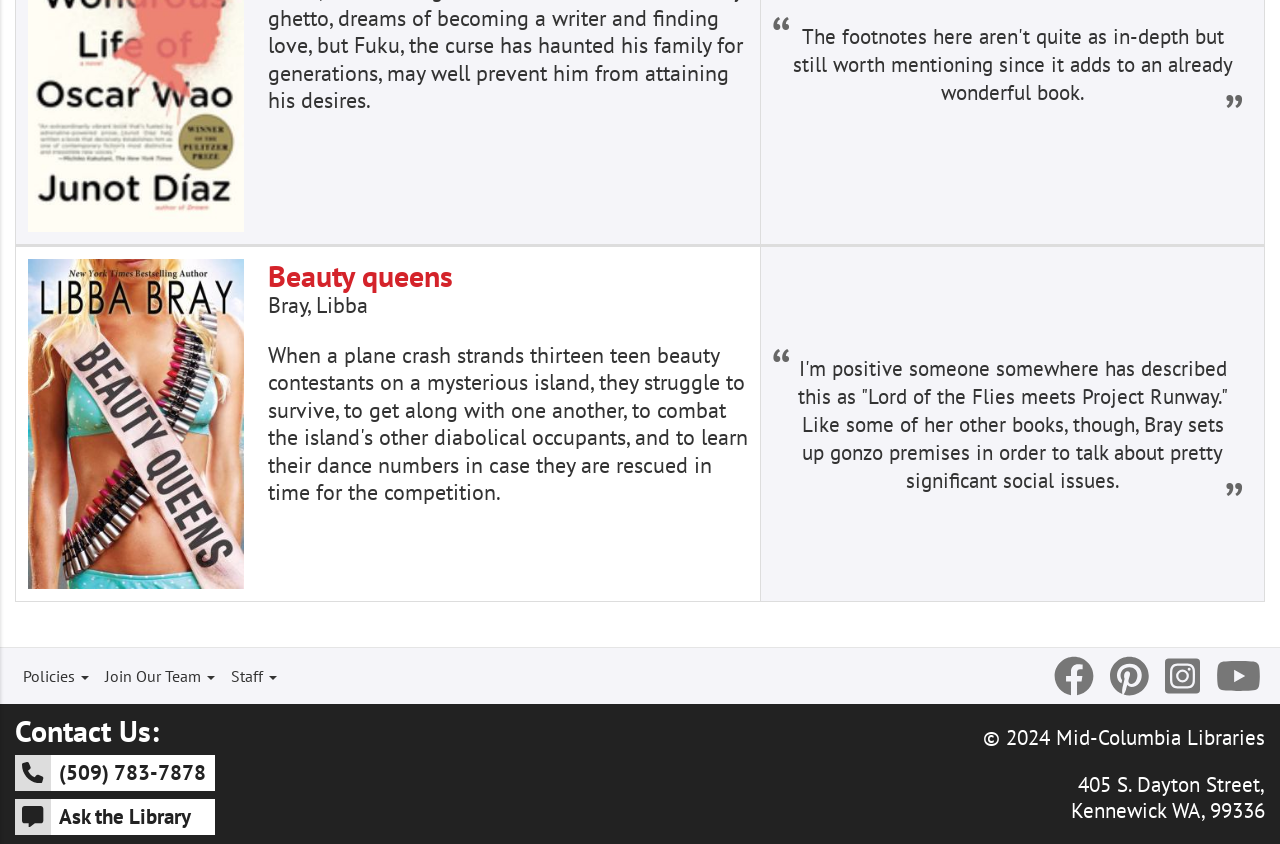Identify the bounding box coordinates of the area you need to click to perform the following instruction: "Search for something".

None